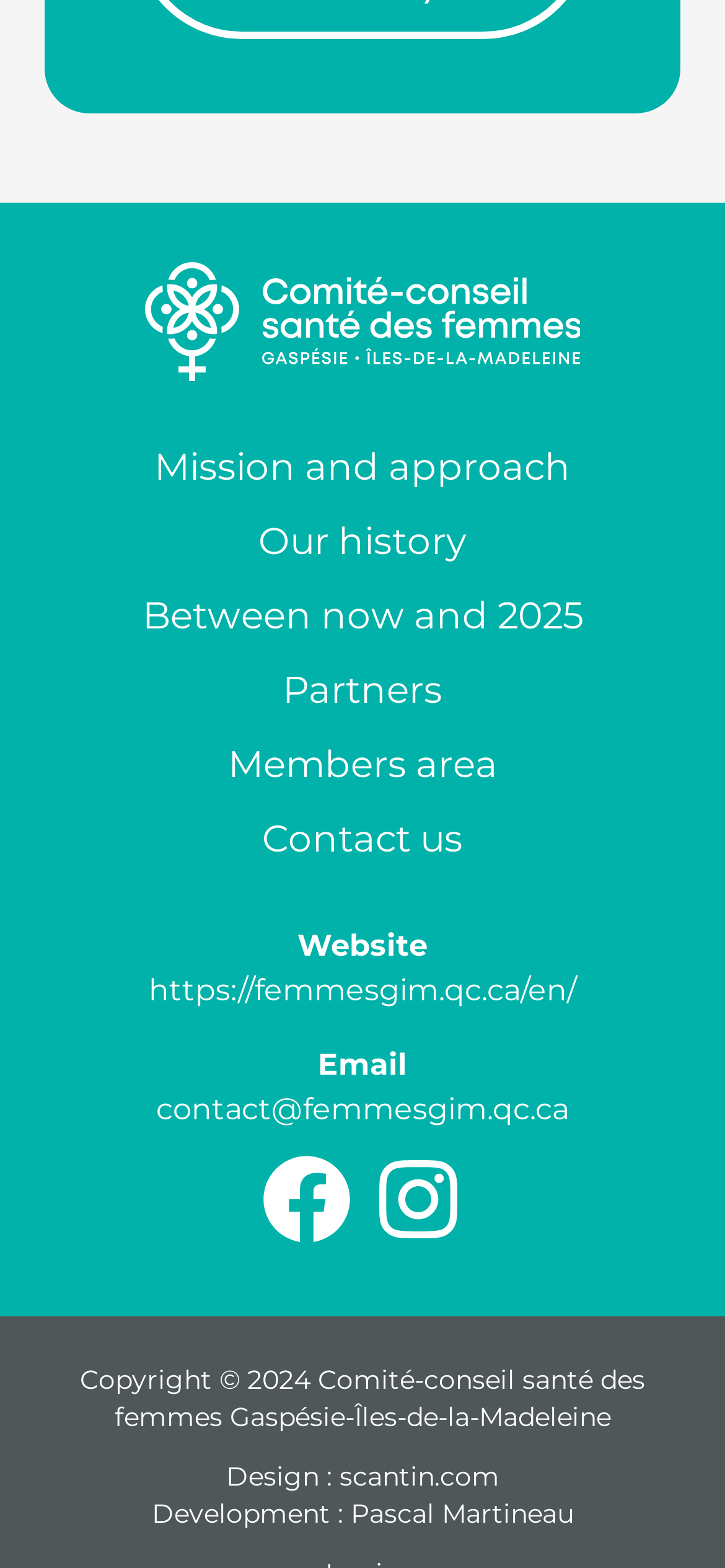What is the email address to contact?
Based on the image, answer the question with as much detail as possible.

I found the email address in the 'Email' section, which is 'contact@femmesgim.qc.ca'.